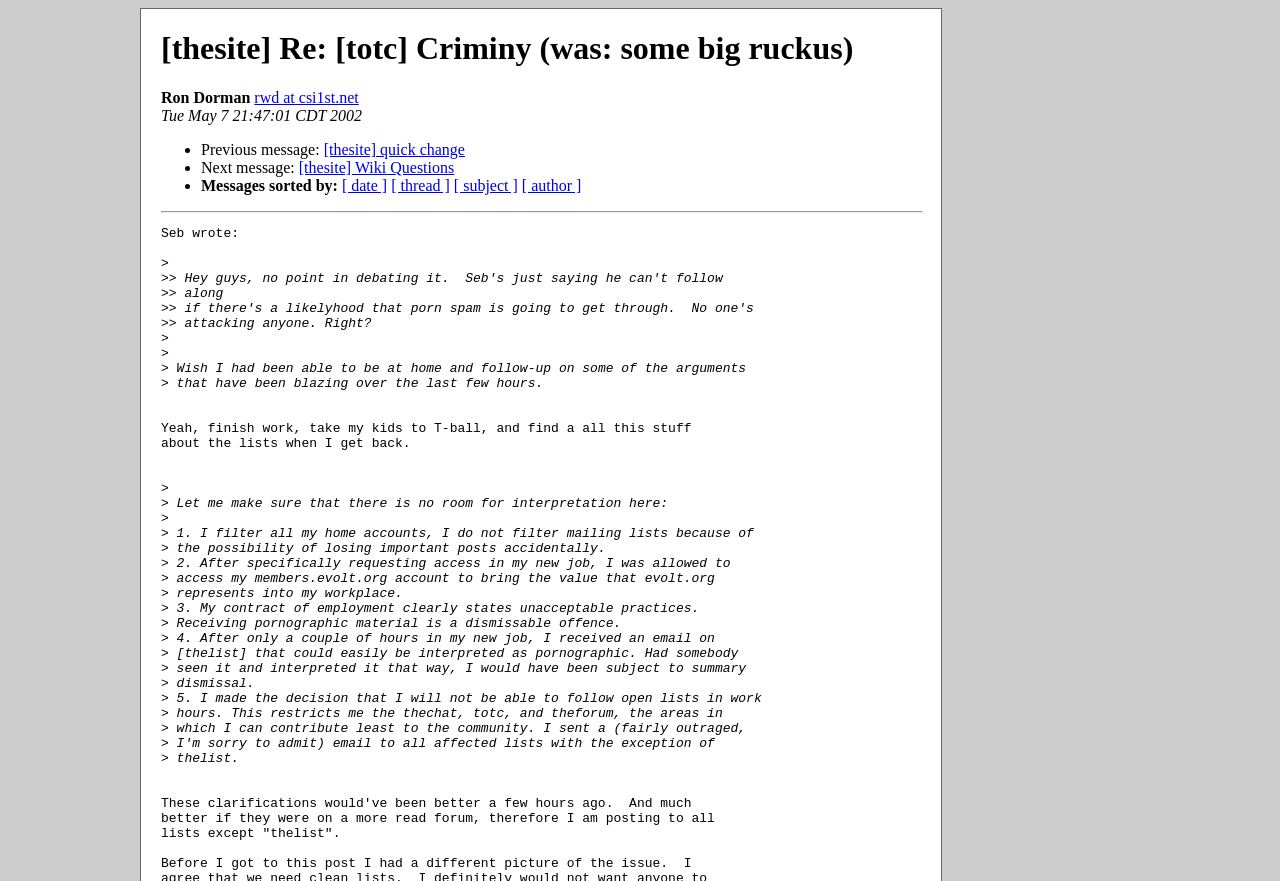Who is the author of this message?
Using the image, give a concise answer in the form of a single word or short phrase.

Ron Dorman